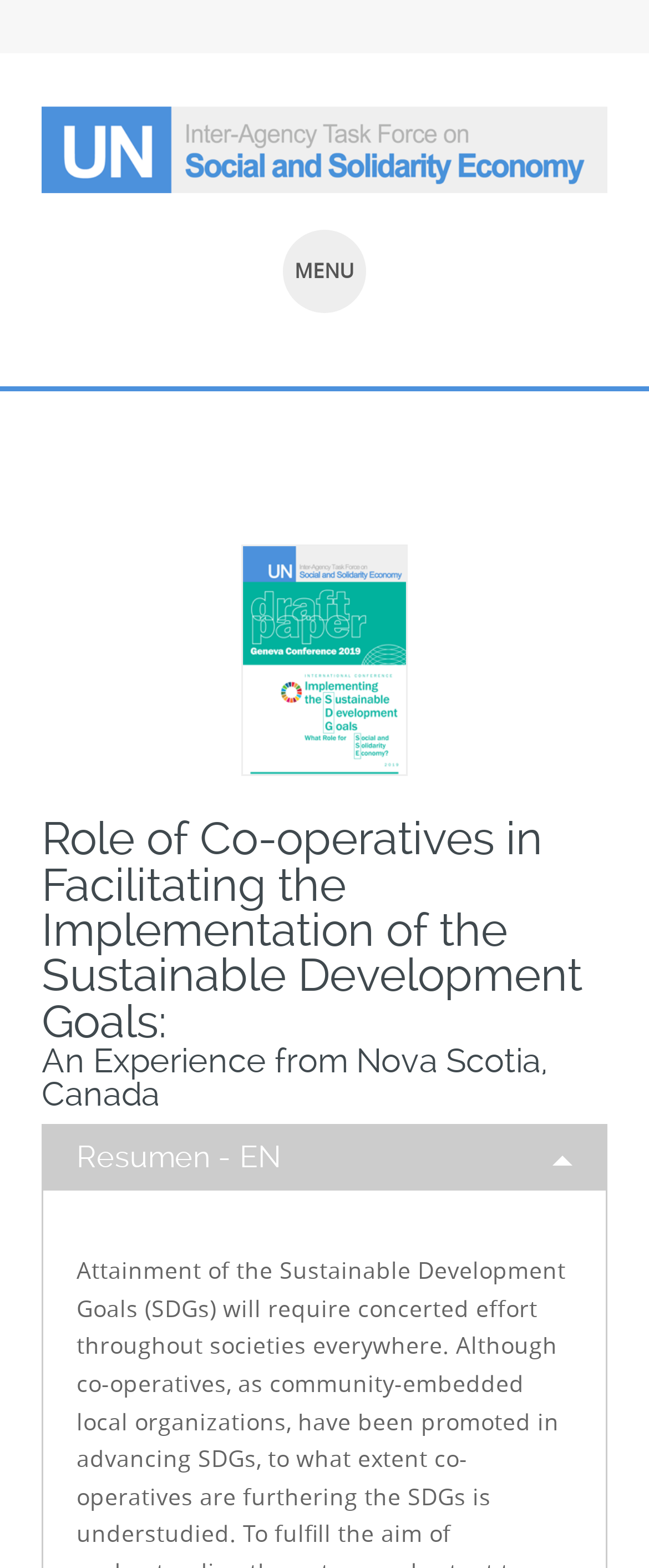What is the topic of the webpage?
Carefully analyze the image and provide a thorough answer to the question.

I determined the topic by analyzing the heading elements and the content of the webpage, which suggest that the webpage is about the role of co-operatives in facilitating the implementation of the Sustainable Development Goals.